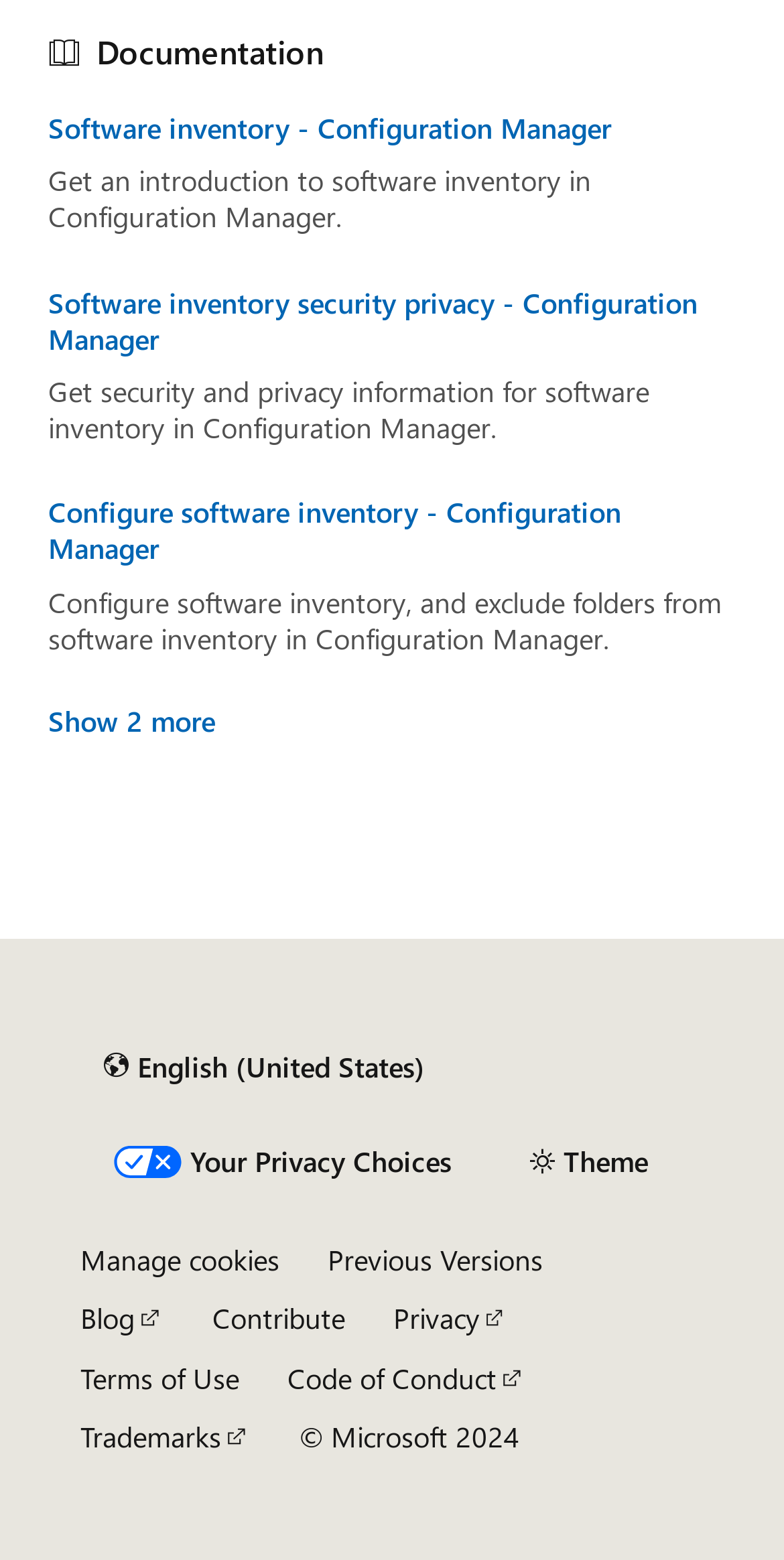Specify the bounding box coordinates of the area to click in order to execute this command: 'View the 'Privacy' page'. The coordinates should consist of four float numbers ranging from 0 to 1, and should be formatted as [left, top, right, bottom].

[0.501, 0.833, 0.649, 0.857]